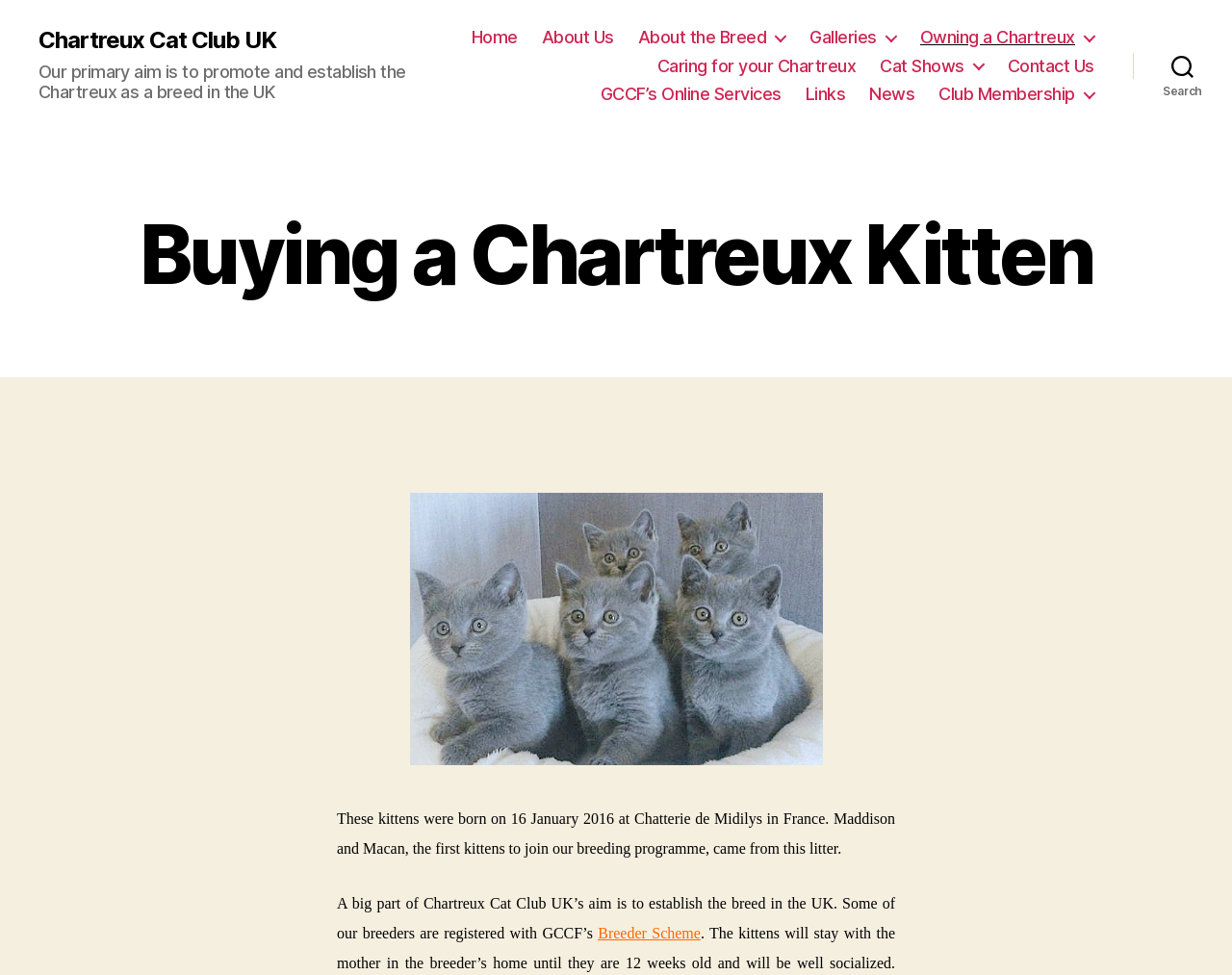Identify the bounding box coordinates of the region that needs to be clicked to carry out this instruction: "Learn more about the breed". Provide these coordinates as four float numbers ranging from 0 to 1, i.e., [left, top, right, bottom].

[0.518, 0.028, 0.638, 0.049]